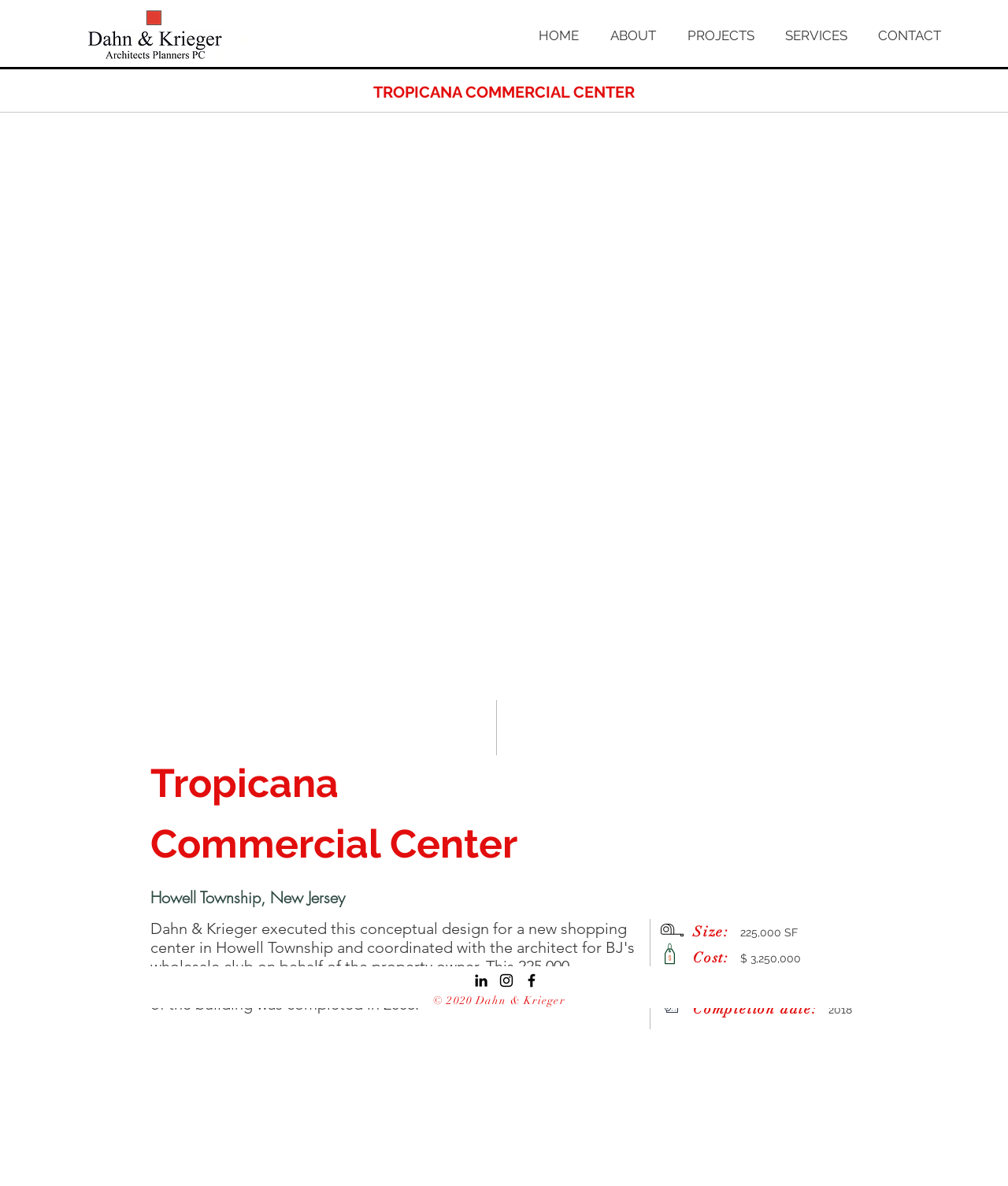Please identify the bounding box coordinates of the element I should click to complete this instruction: 'View this album'. The coordinates should be given as four float numbers between 0 and 1, like this: [left, top, right, bottom].

None